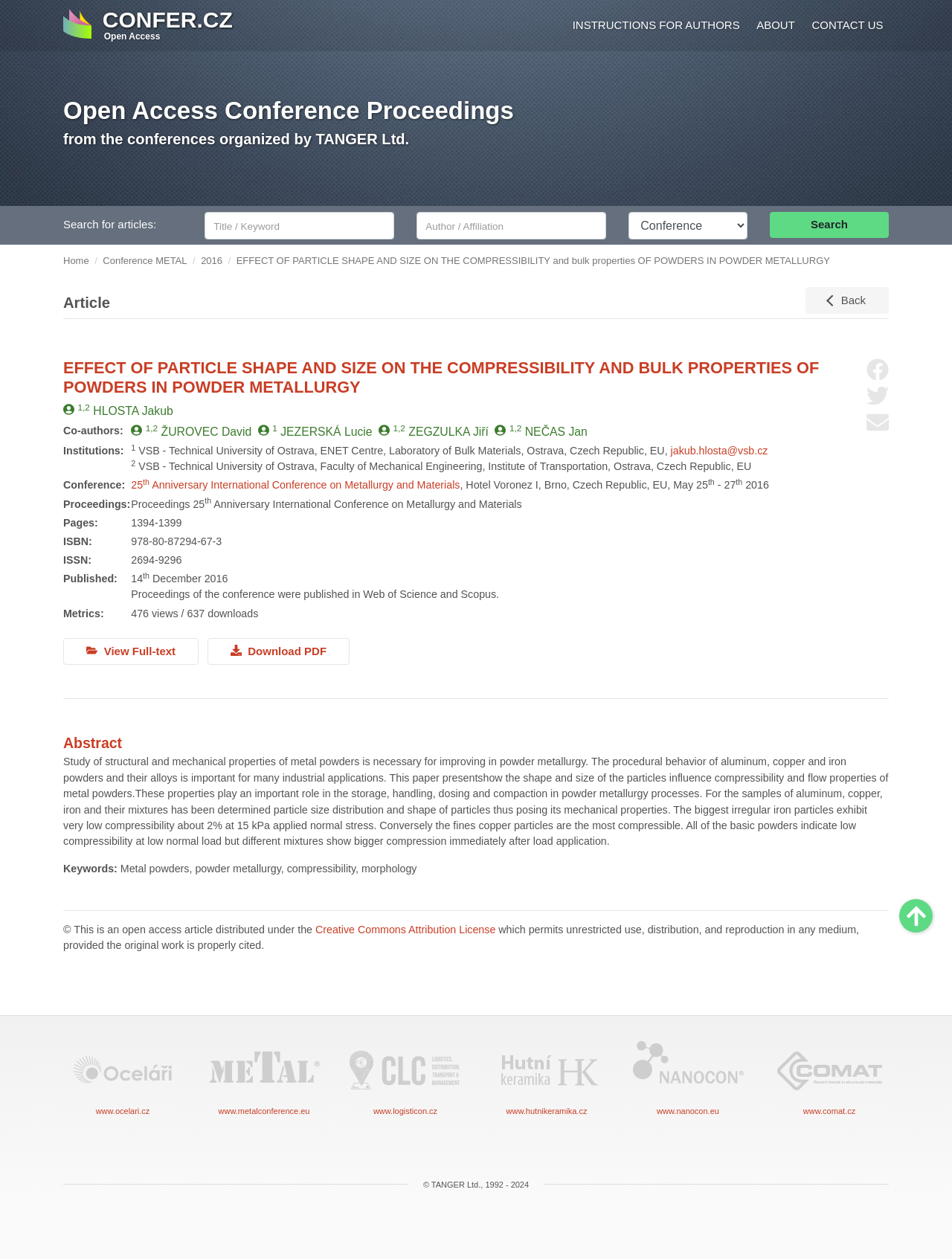Please locate the clickable area by providing the bounding box coordinates to follow this instruction: "Select a conference from the dropdown menu".

[0.66, 0.168, 0.785, 0.19]